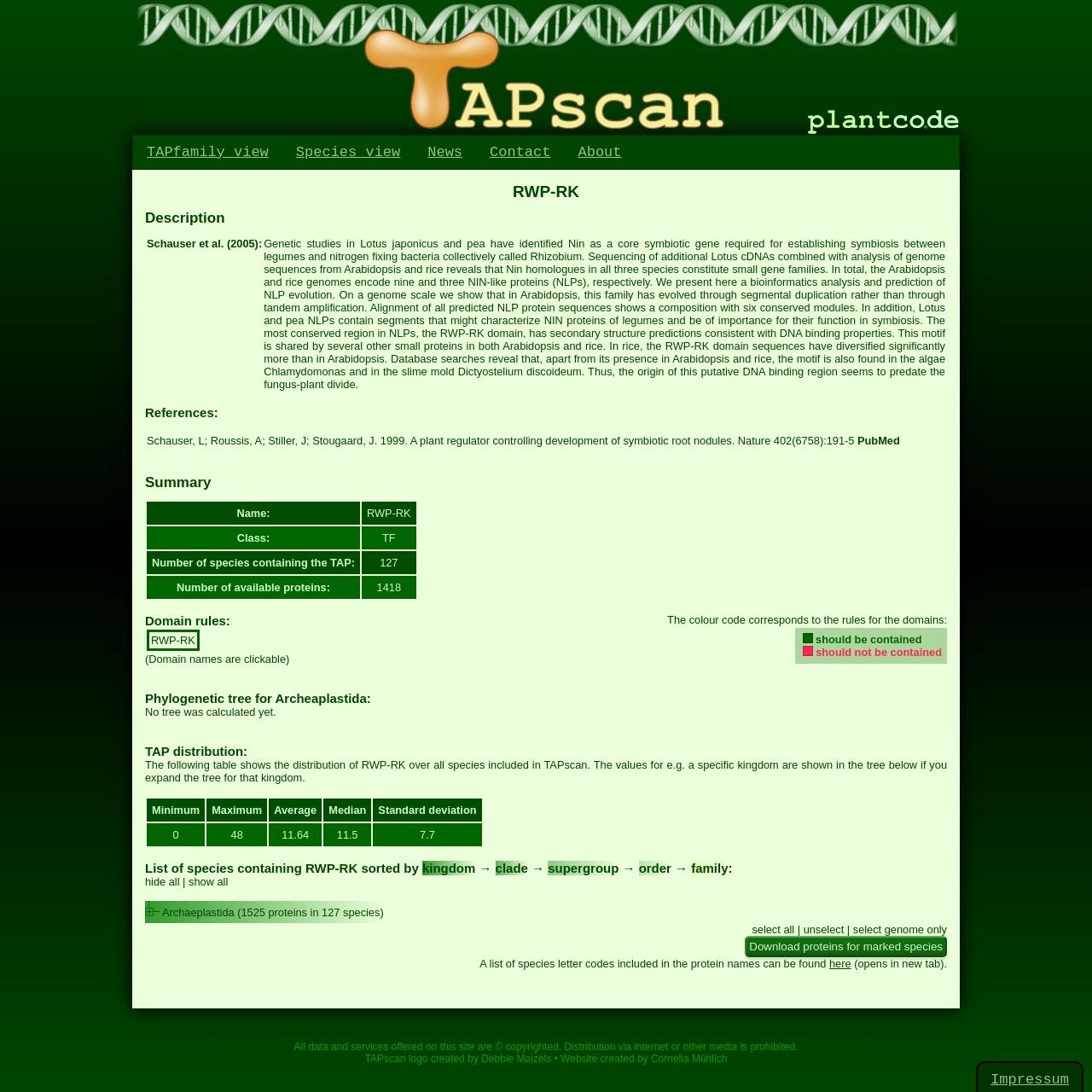Please locate the bounding box coordinates of the region I need to click to follow this instruction: "Click the Download proteins for marked species button".

[0.682, 0.857, 0.867, 0.877]